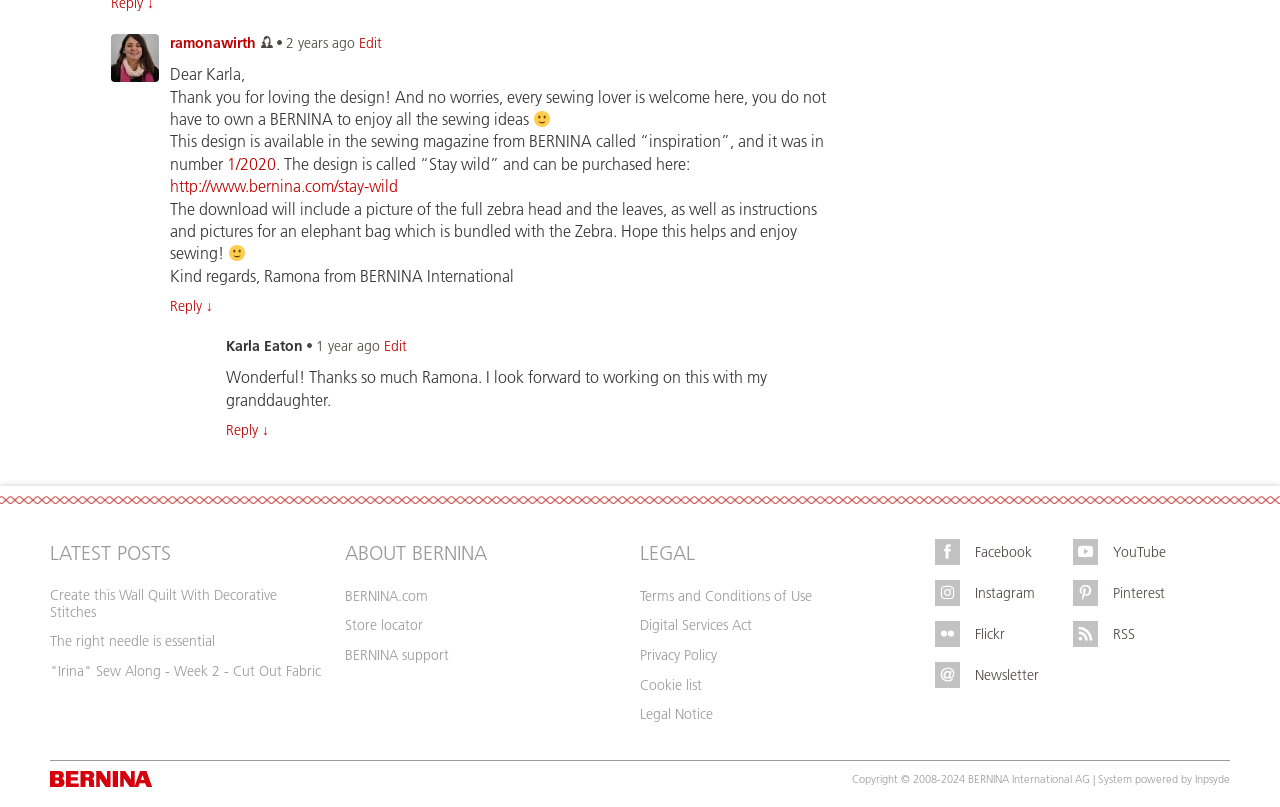Find the bounding box coordinates of the area to click in order to follow the instruction: "Read the latest post about Wall Quilt With Decorative Stitches".

[0.039, 0.727, 0.254, 0.77]